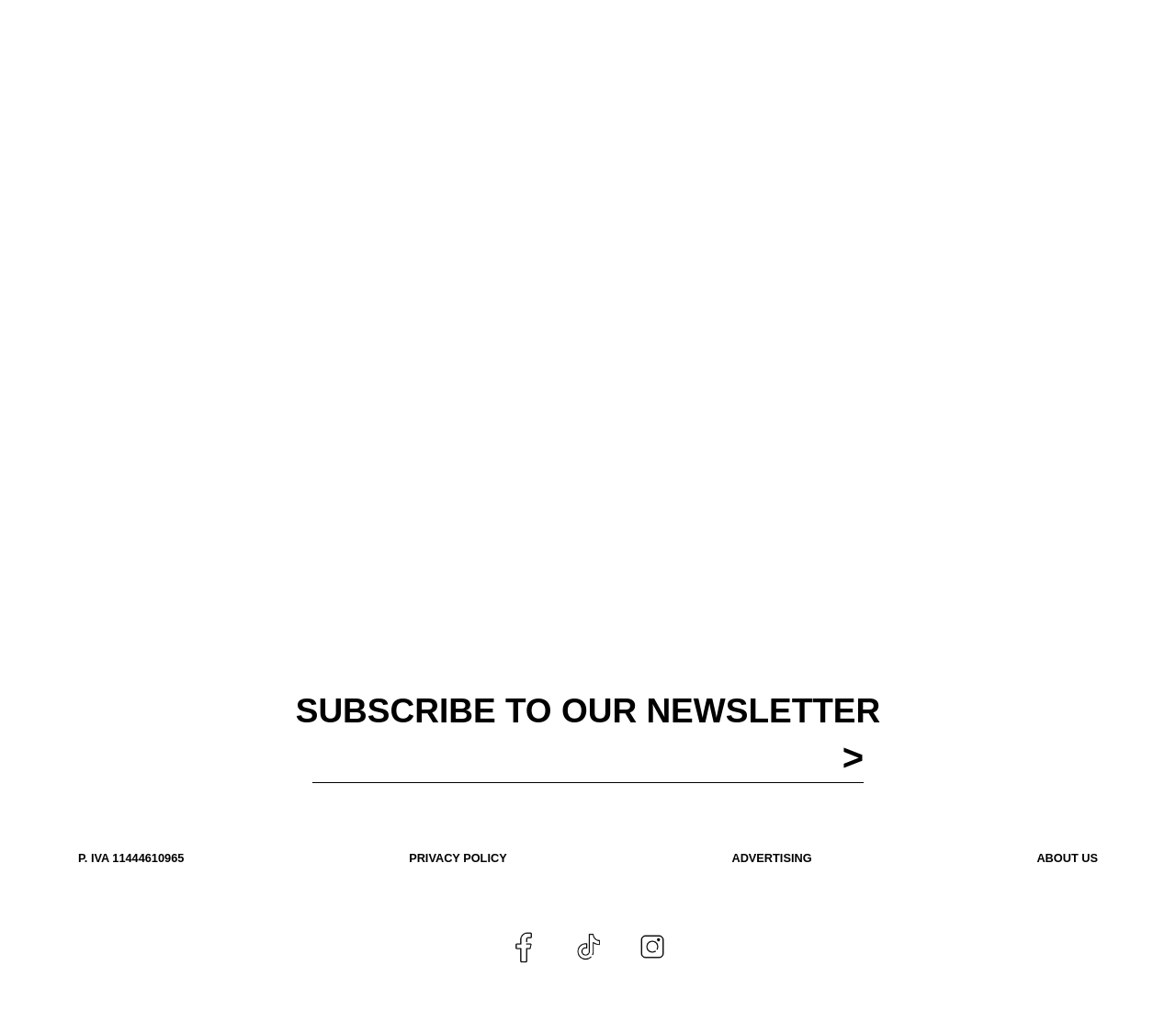Determine the bounding box coordinates of the clickable element necessary to fulfill the instruction: "Click the submit button". Provide the coordinates as four float numbers within the 0 to 1 range, i.e., [left, top, right, bottom].

[0.711, 0.72, 0.742, 0.774]